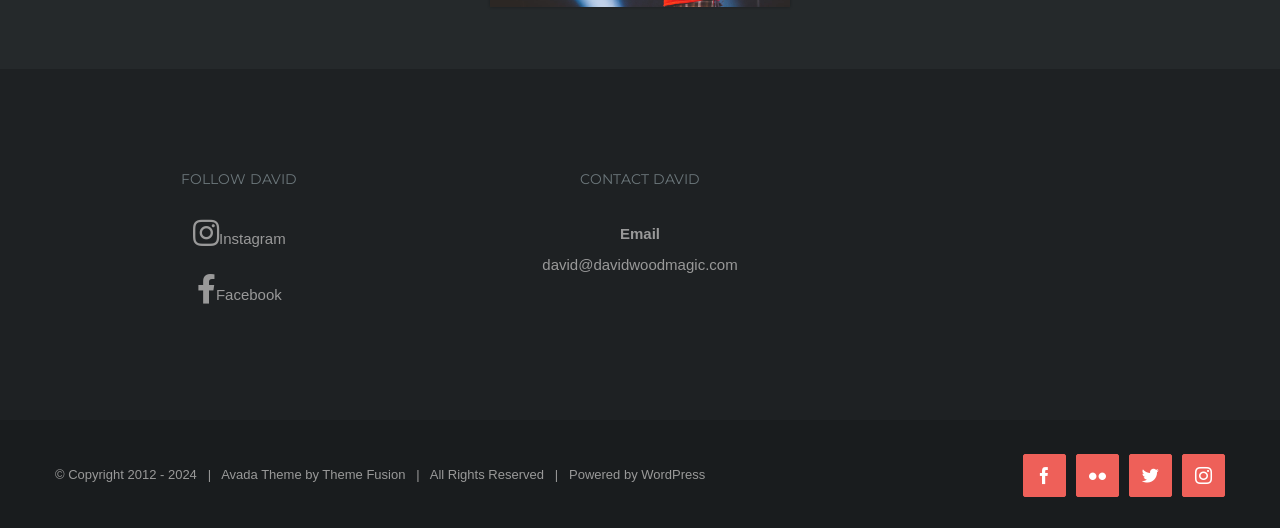What is the email address provided on this webpage?
Based on the screenshot, answer the question with a single word or phrase.

david@davidwoodmagic.com